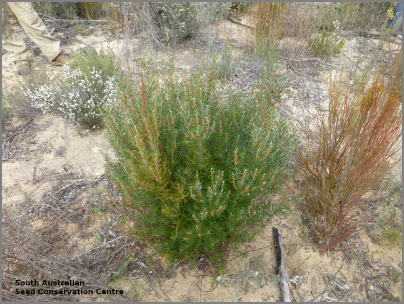Provide a comprehensive description of the image.

This image features a lush shrub identified as *Bertya tasmanica ssp. vestita*, a plant native to Australia, particularly found in the Billiat Conservation Park region. The shrub is characterized by its dense foliage, displaying a mix of green hues with hints of reddish tones, indicative of its adaptation to the local environment. Surrounding the shrub, you can see a variety of plant species and sandy soil, which is typical of the area’s landscape.

This photograph is taken at the South Australian Seed Conservation Centre, emphasizing conservation efforts for native flora. The image showcases the importance of preserving species like *Bertya tasmanica* and highlights the diversity within the Australian ecosystem. The backdrop includes other plants in the arid environment, further illustrating the habitat where this particular species thrives.